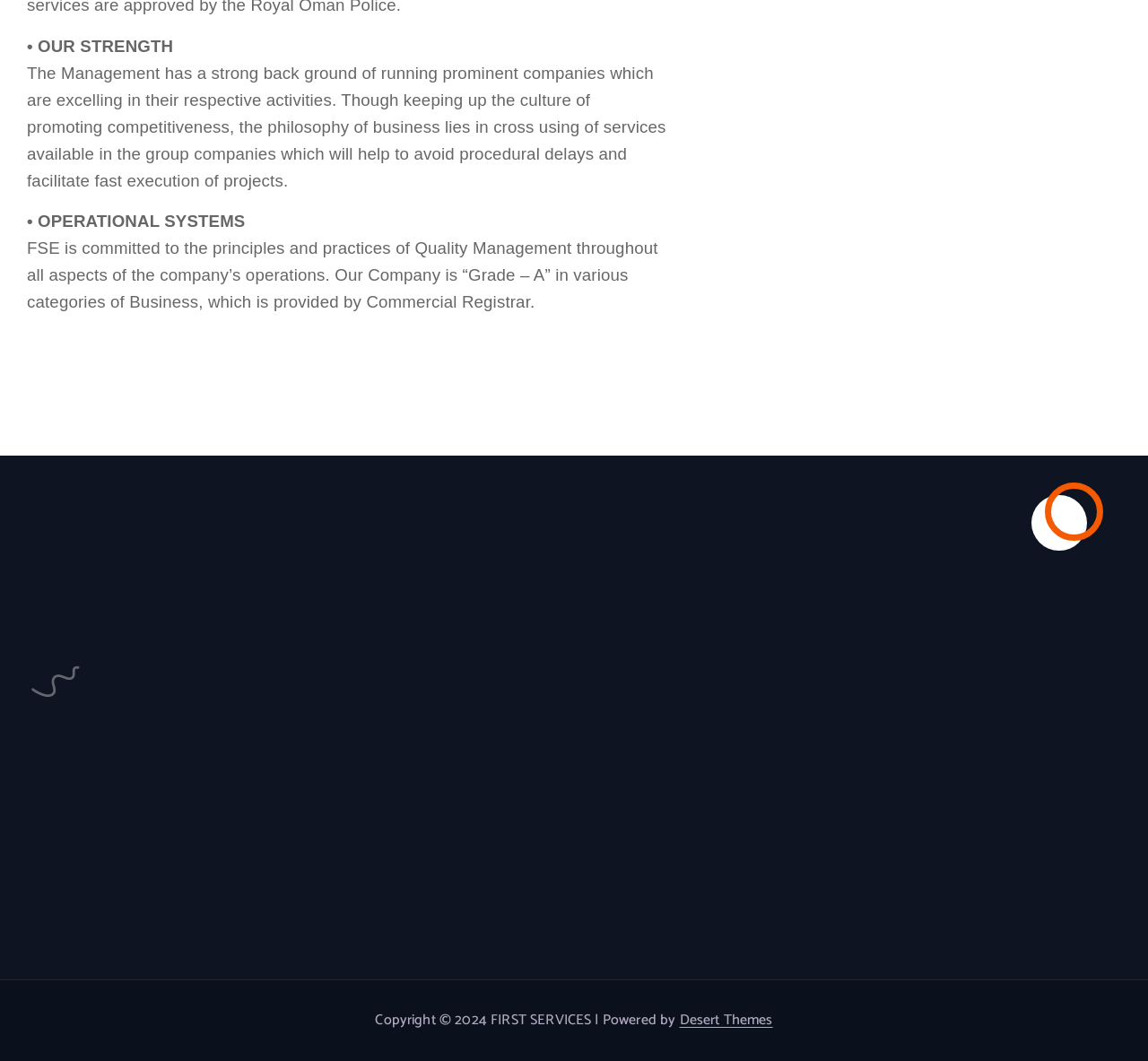Provide a thorough and detailed response to the question by examining the image: 
What is the company's grade in various business categories?

The company is 'Grade - A' in various categories of Business, which is provided by Commercial Registrar, as mentioned in the text under 'OPERATIONAL SYSTEMS' section.